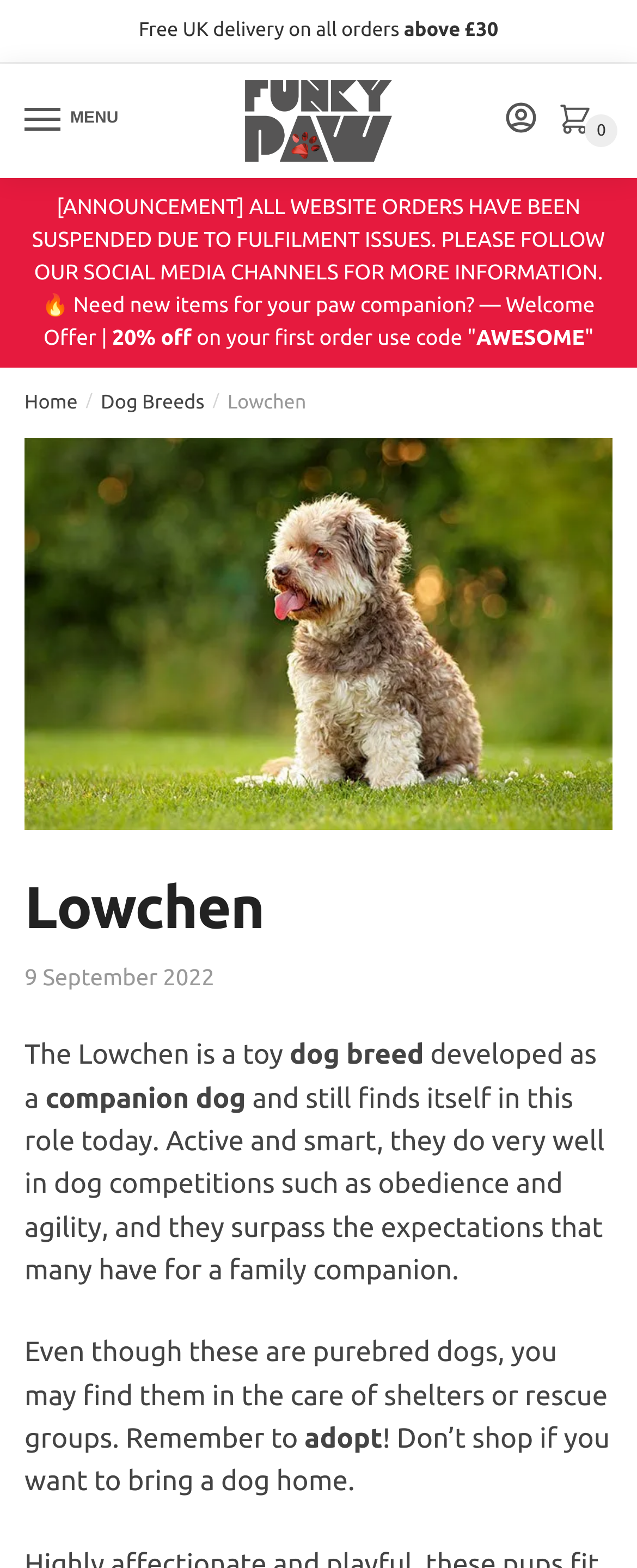What is the offer for new customers? Look at the image and give a one-word or short phrase answer.

20% off